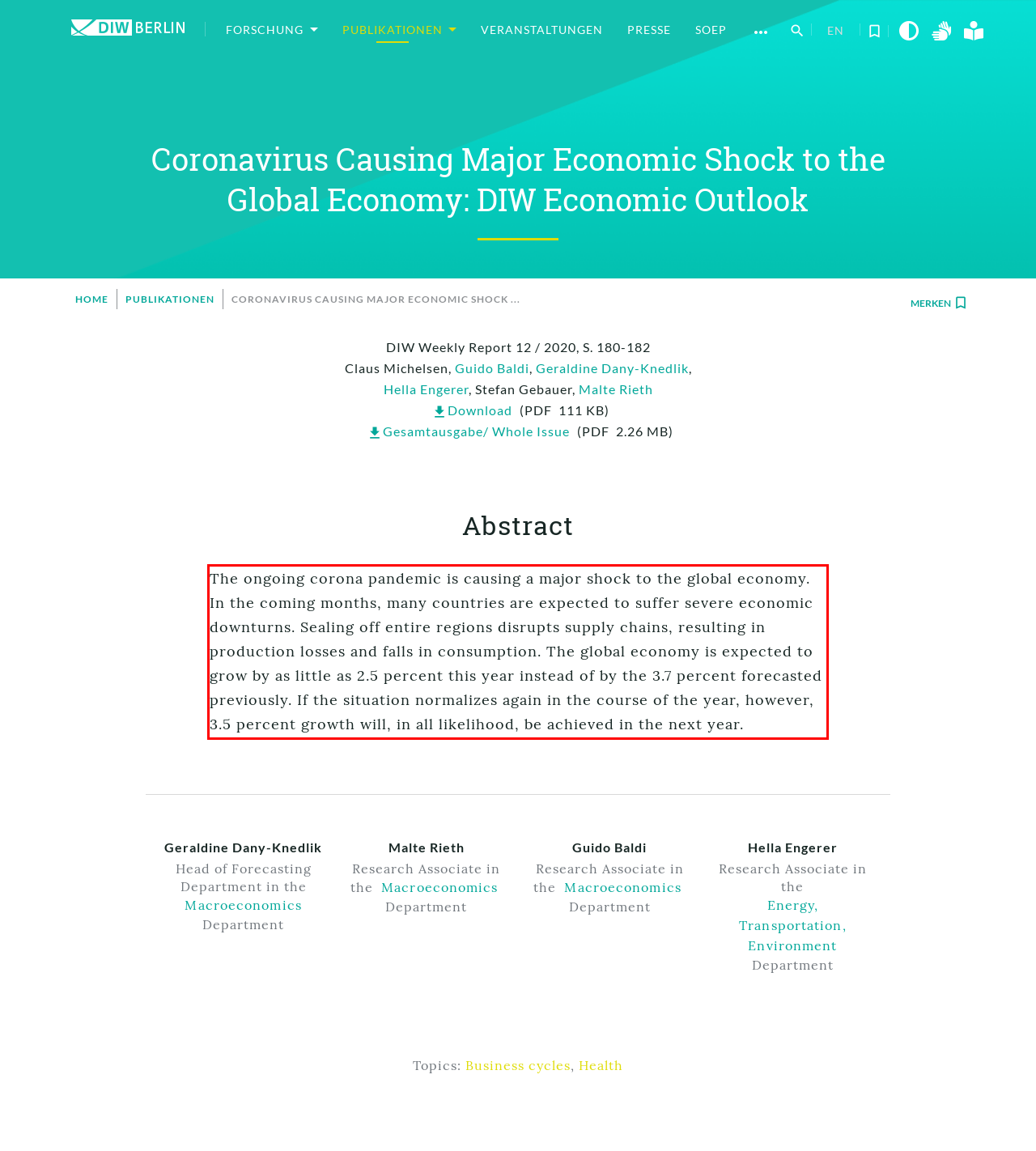You are given a screenshot of a webpage with a UI element highlighted by a red bounding box. Please perform OCR on the text content within this red bounding box.

The ongoing corona pandemic is causing a major shock to the global economy. In the coming months, many countries are expected to suffer severe economic downturns. Sealing off entire regions disrupts supply chains, resulting in production losses and falls in consumption. The global economy is expected to grow by as little as 2.5 percent this year instead of by the 3.7 percent forecasted previously. If the situation normalizes again in the course of the year, however, 3.5 percent growth will, in all likelihood, be achieved in the next year.